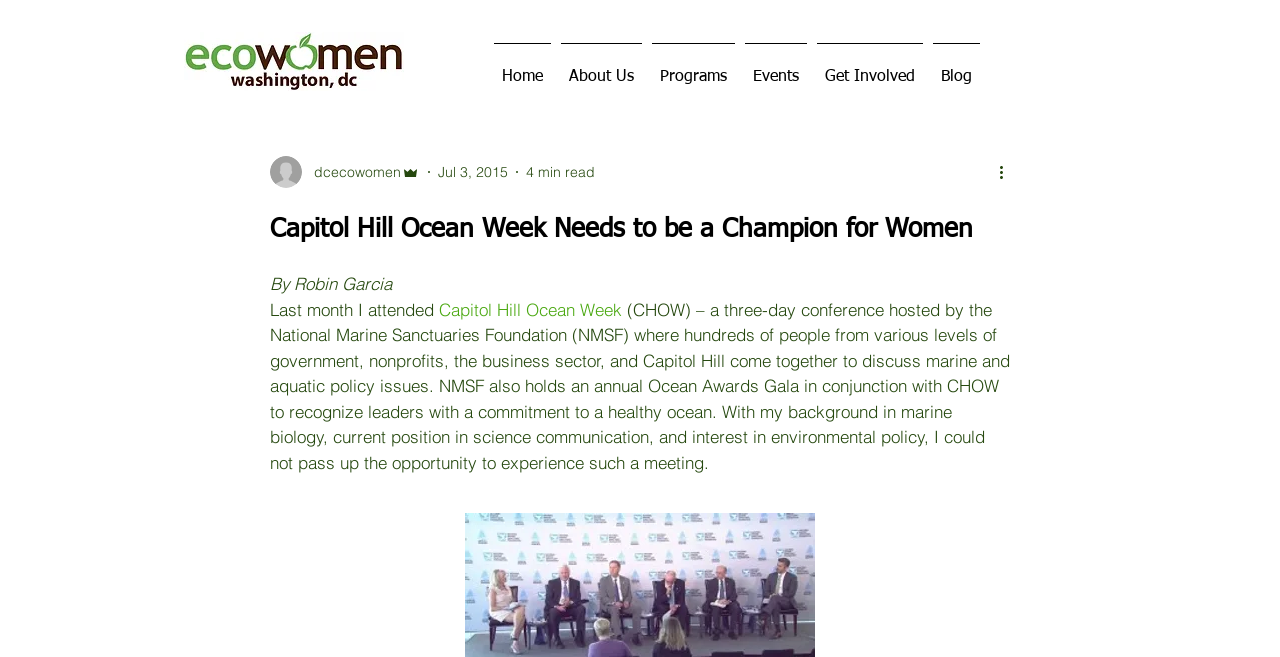Who is the author of the article?
Kindly give a detailed and elaborate answer to the question.

The author of the article is mentioned in the text 'By Robin Garcia' which is located below the main heading 'Capitol Hill Ocean Week Needs to be a Champion for Women'.